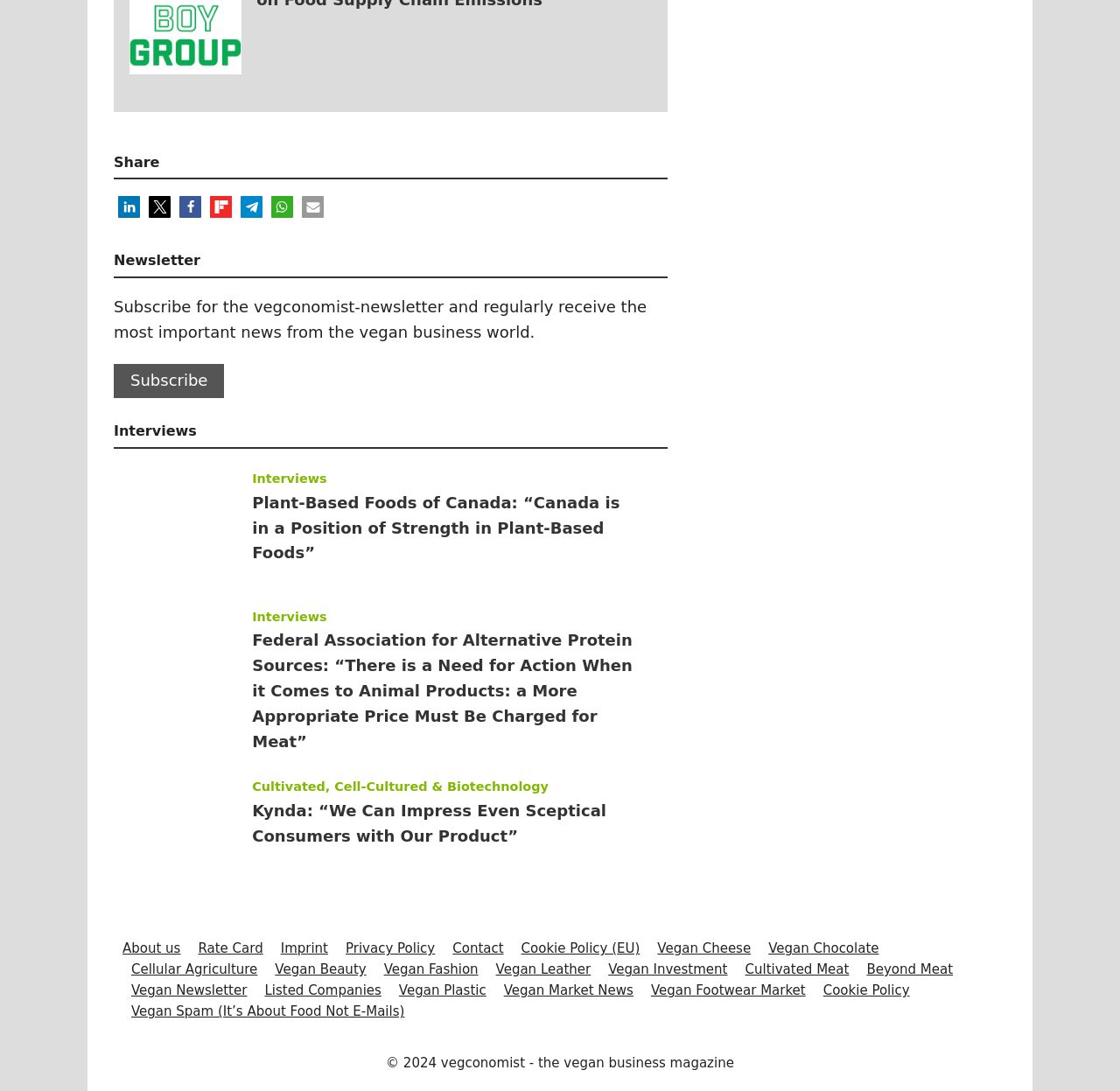Answer the following query concisely with a single word or phrase:
What type of interviews are featured on the webpage?

Vegan business-related